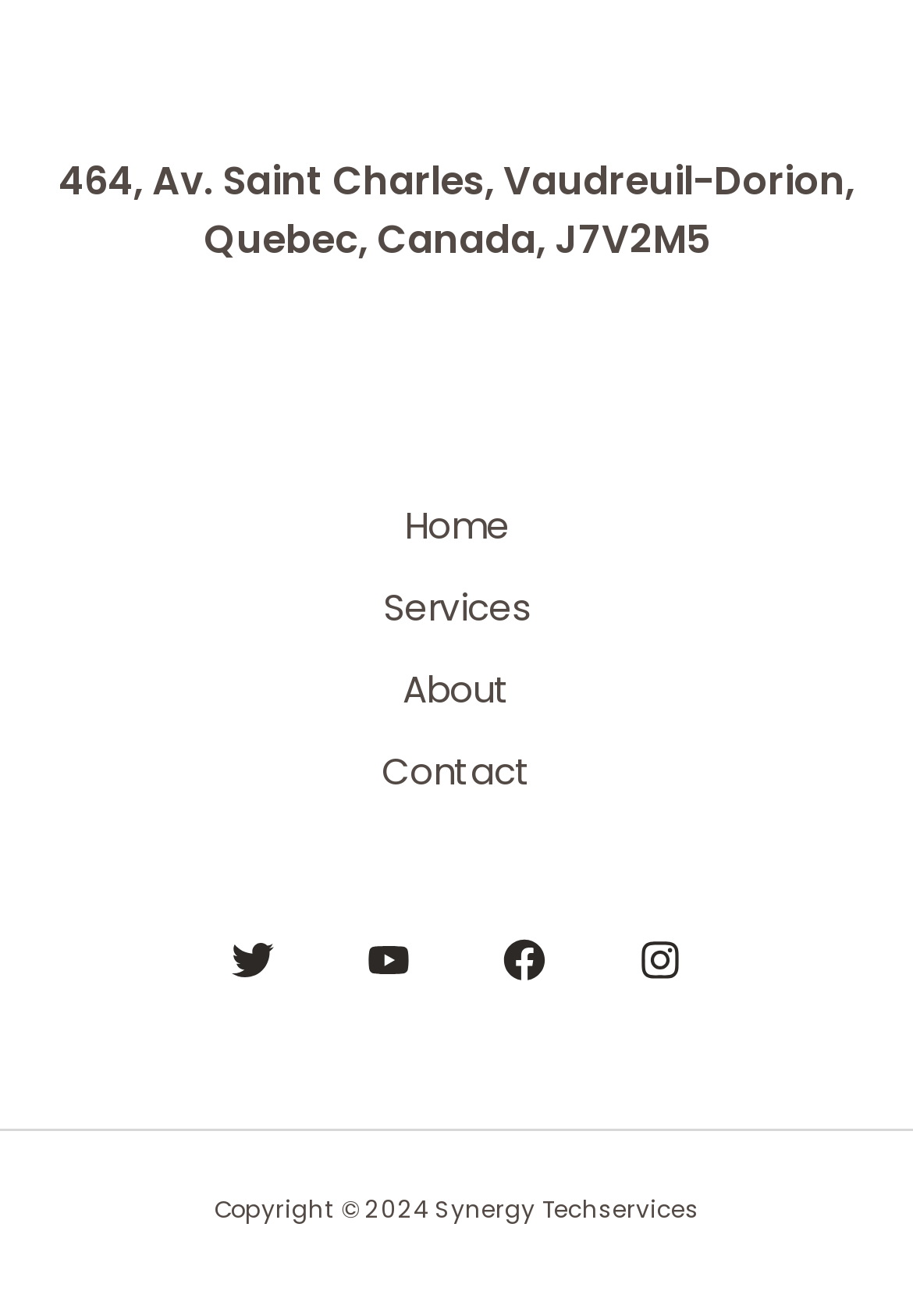Determine the bounding box coordinates for the UI element described. Format the coordinates as (top-left x, top-left y, bottom-right x, bottom-right y) and ensure all values are between 0 and 1. Element description: November

None